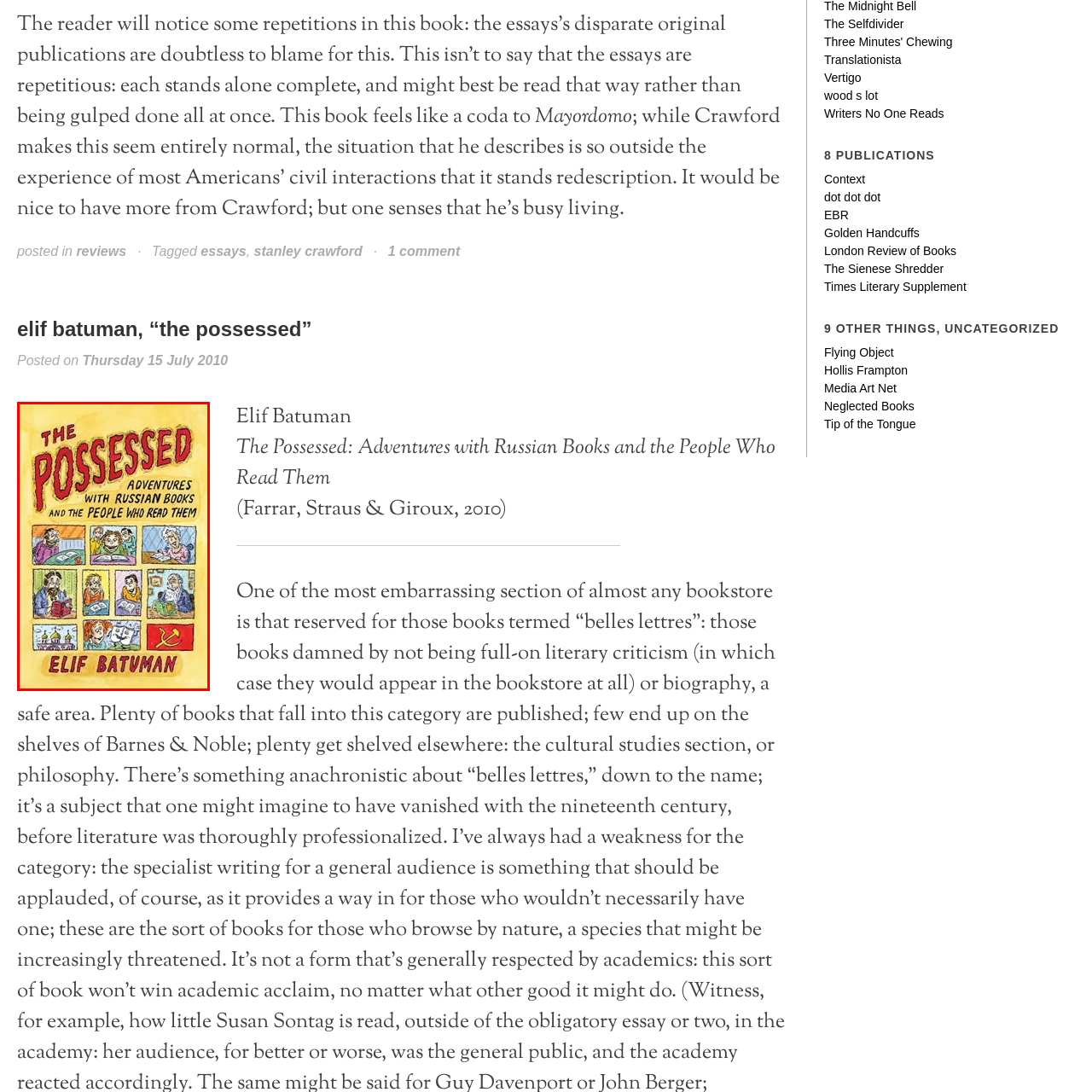What is the publisher of the book?
Observe the image within the red bounding box and respond to the question with a detailed answer, relying on the image for information.

The caption states that the book was 'published by Farrar, Straus and Giroux in 2010', which indicates that Farrar, Straus and Giroux is the publisher of the book.